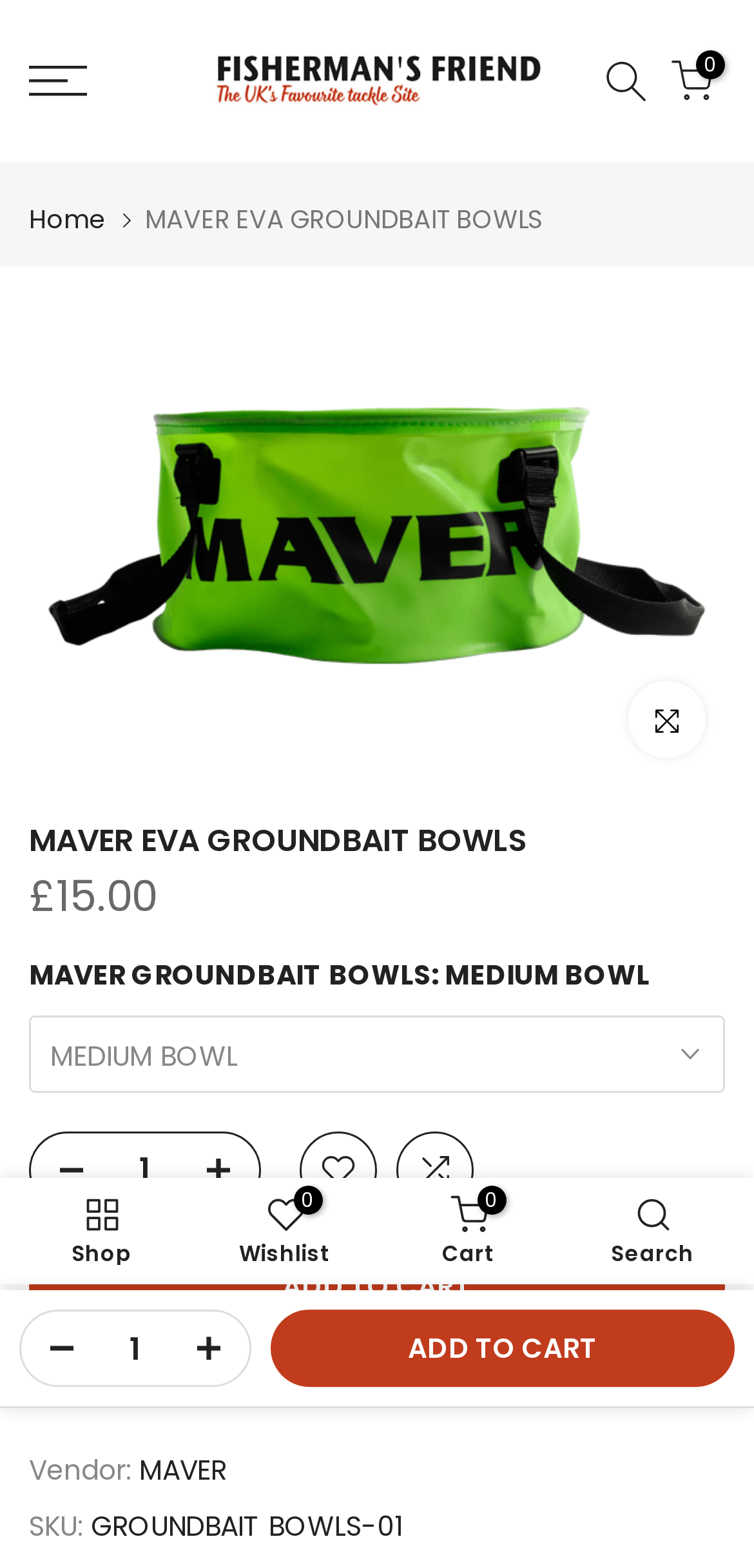Find the bounding box coordinates of the element I should click to carry out the following instruction: "Add to cart".

[0.038, 0.796, 0.962, 0.845]